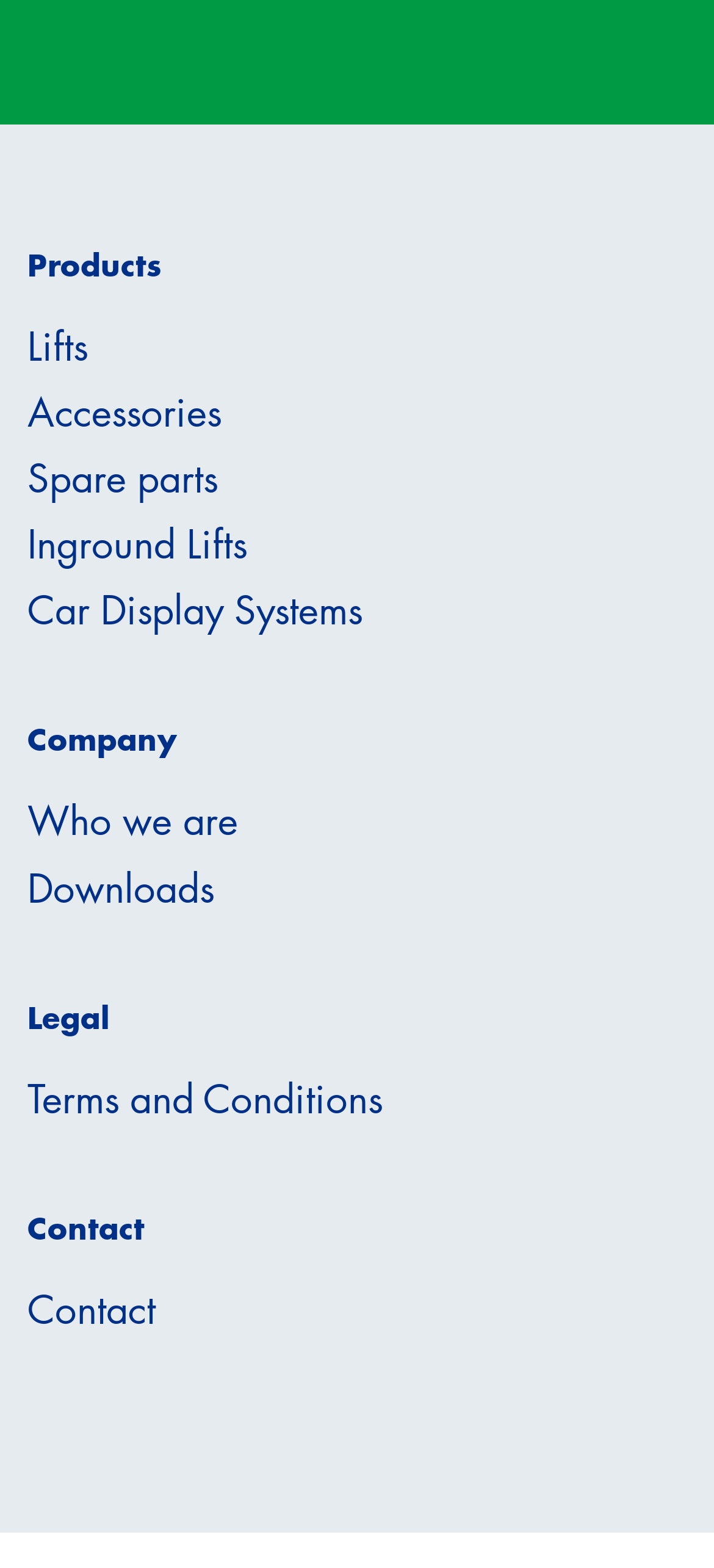What type of products are offered by this company?
Your answer should be a single word or phrase derived from the screenshot.

Lifts and accessories